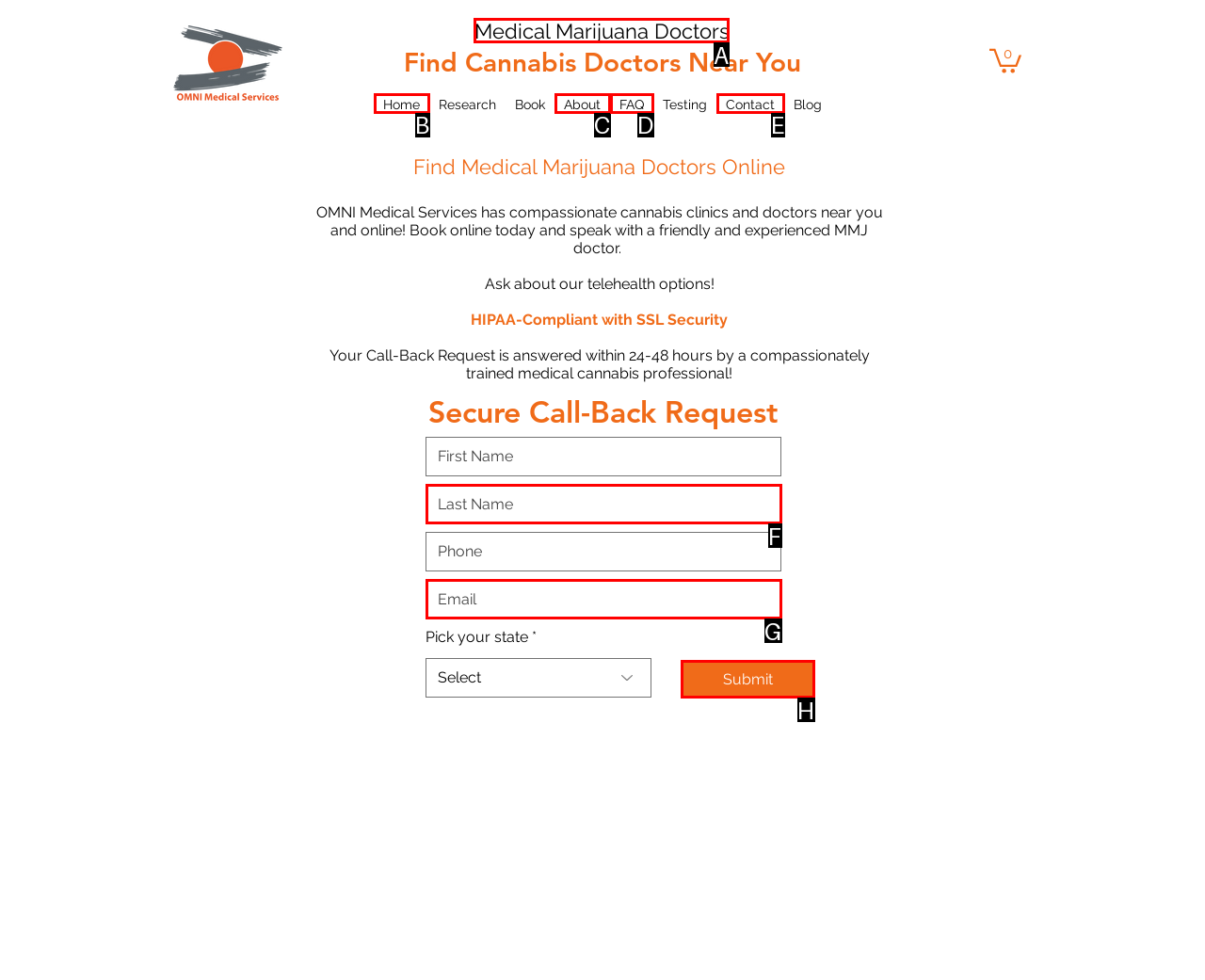Indicate the HTML element to be clicked to accomplish this task: Click the Medical Marijuana Doctors link Respond using the letter of the correct option.

A